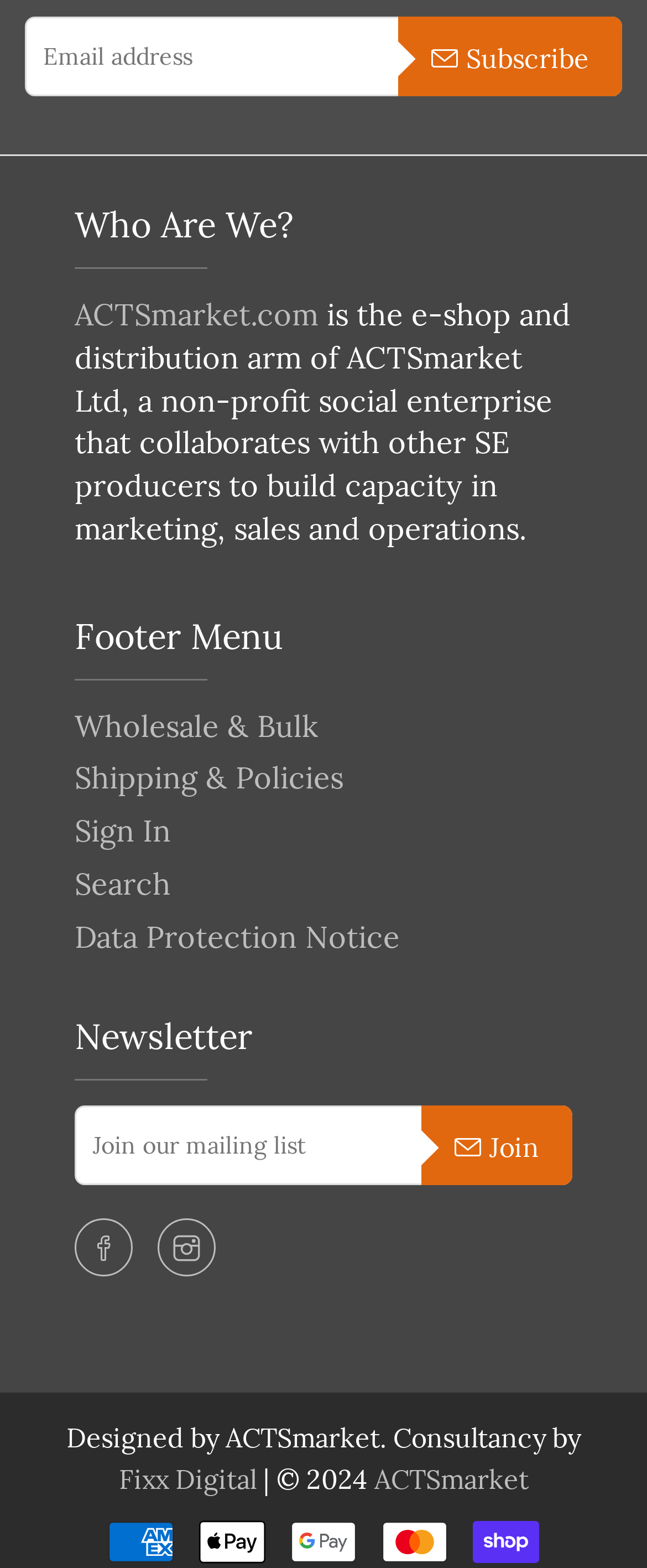Please specify the bounding box coordinates of the region to click in order to perform the following instruction: "Read the article about 'Best Blow Dryer under $20 for 2022'".

None